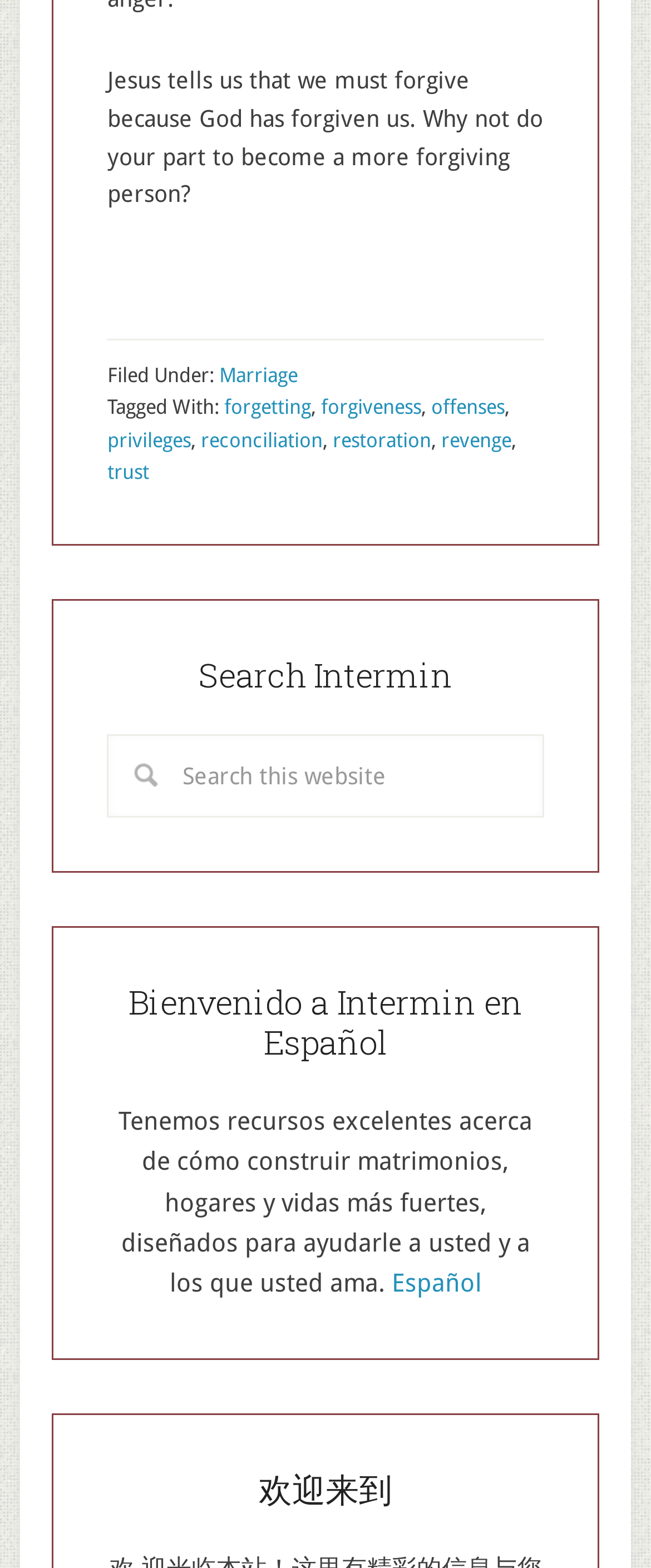How many languages are supported on this website?
Using the screenshot, give a one-word or short phrase answer.

At least 3